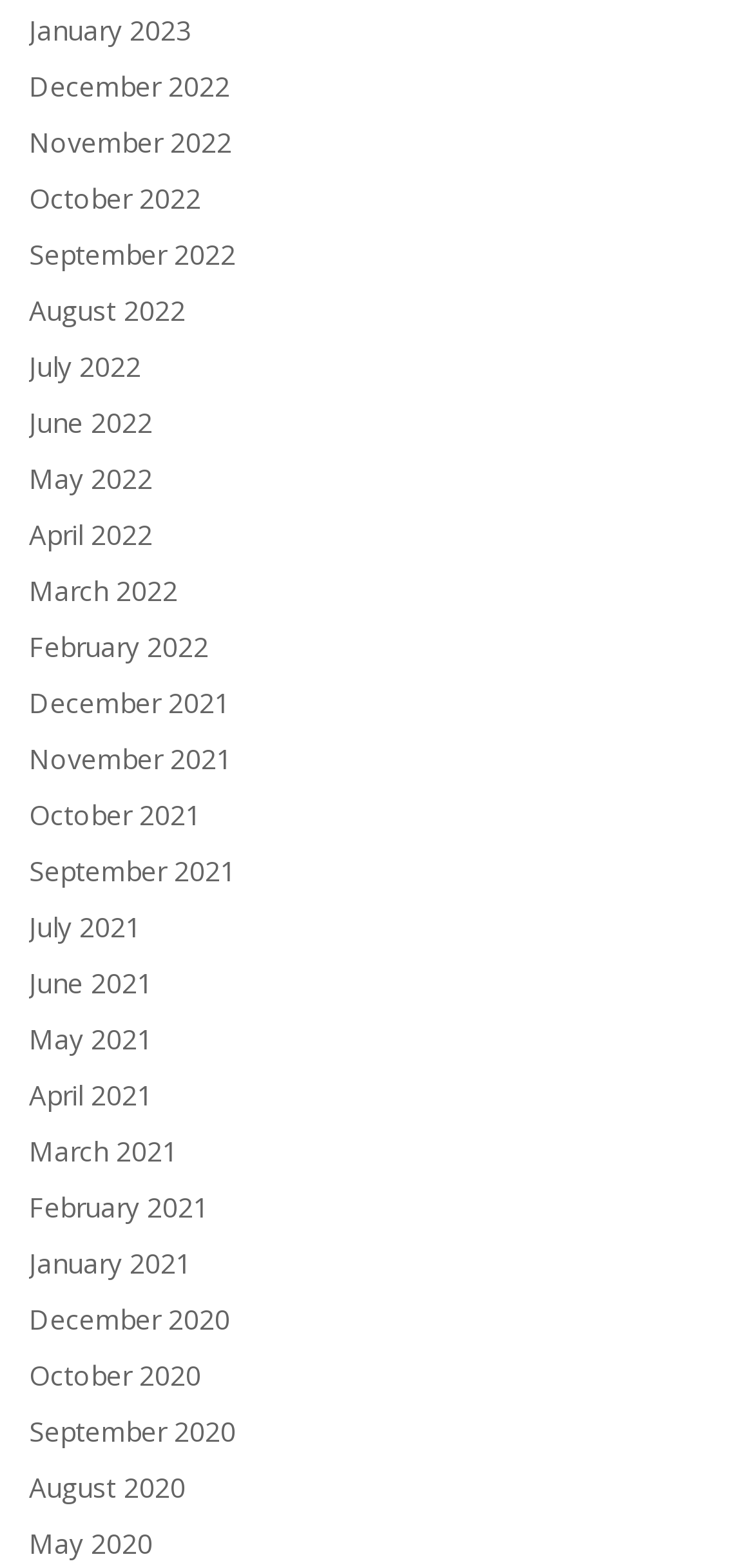Please determine the bounding box coordinates of the element's region to click in order to carry out the following instruction: "Browse November 2022". The coordinates should be four float numbers between 0 and 1, i.e., [left, top, right, bottom].

[0.038, 0.076, 0.308, 0.105]